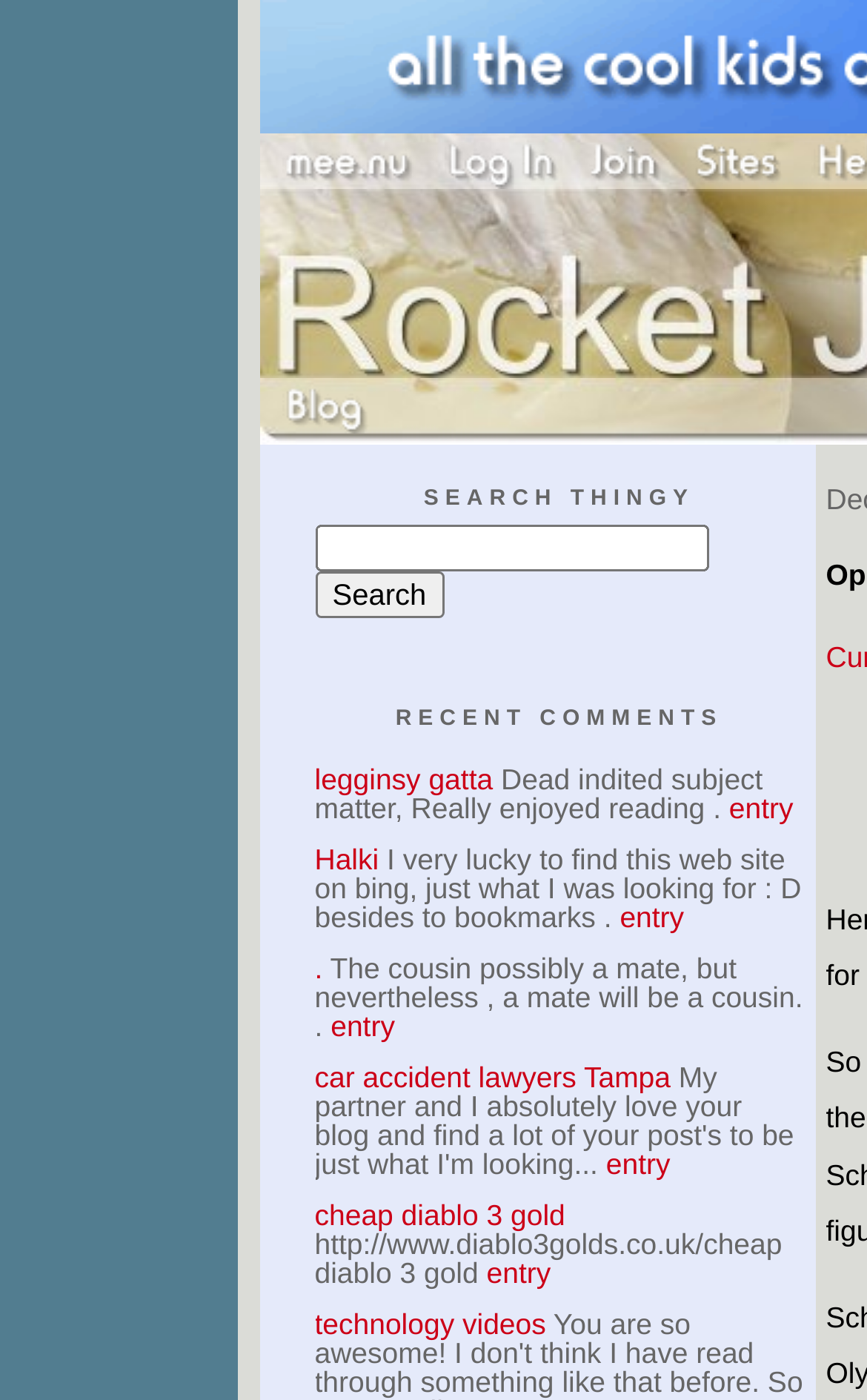Describe every aspect of the webpage in a detailed manner.

The webpage is titled "Rocket Jones" and features a navigation menu at the top with four links: "mee.nu", "Log In", "Join", and "Sites", each accompanied by an image. Below the navigation menu, there is a "Blog" link with an image.

The main content area is divided into two sections. On the left, there is a search function with a heading "SEARCH THINGY", a text box, and a "Search" button. Below the search function, there is a section titled "RECENT COMMENTS" with a list of comments. Each comment includes a link to the commenter's name, a brief text description, and a link to the entry.

The comments are listed in a vertical column, with the most recent comment at the top. The comments include a variety of topics, such as a discussion about a blog entry, a comment about finding the website on Bing, and a mention of car accident lawyers in Tampa. There are also links to external websites, including one selling Diablo 3 gold and another featuring technology videos.

Overall, the webpage appears to be a blog or community forum with a focus on user-generated content and discussion.